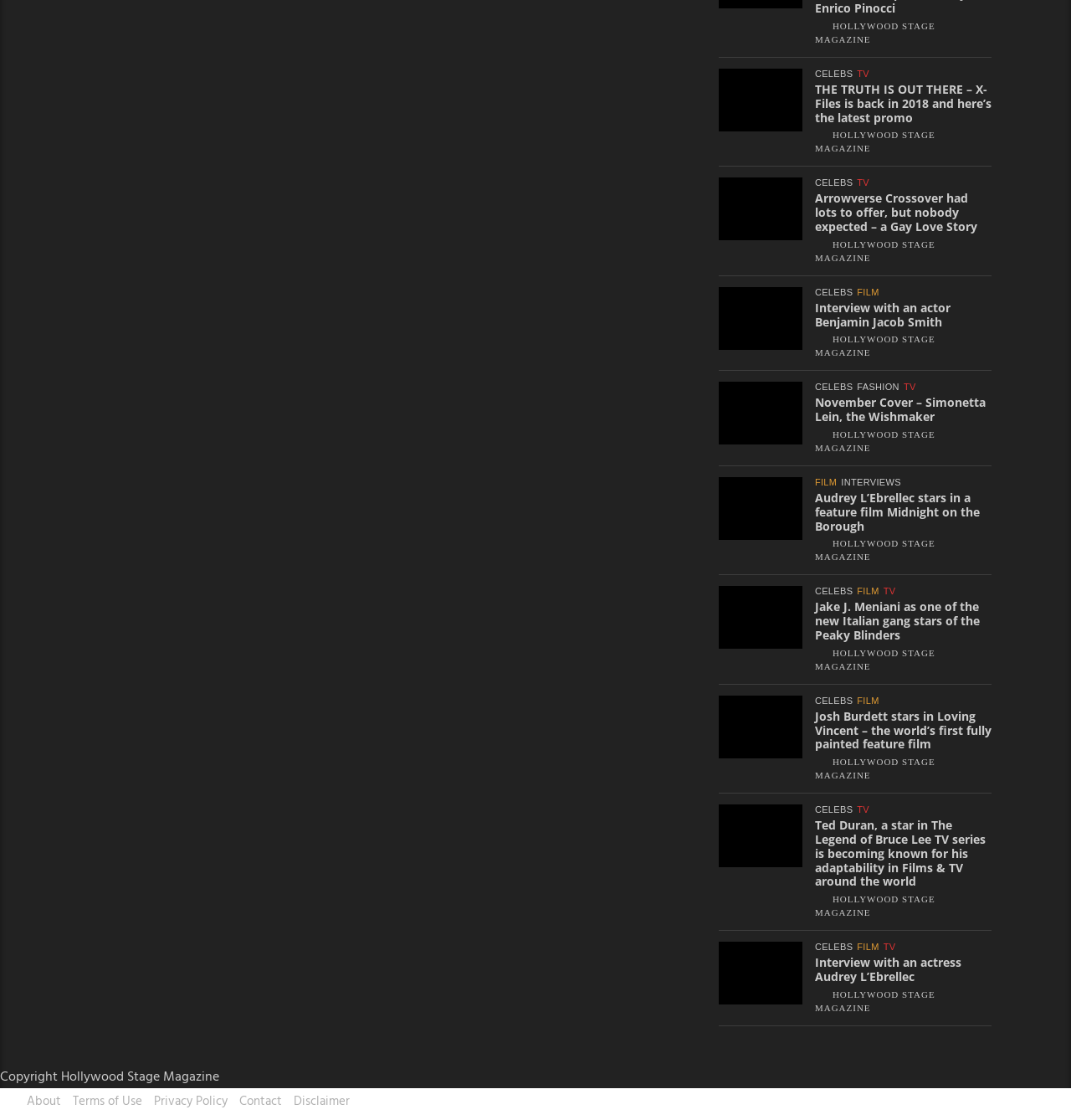Identify the bounding box coordinates of the clickable region necessary to fulfill the following instruction: "click on HOLLYWOOD STAGE MAGAZINE". The bounding box coordinates should be four float numbers between 0 and 1, i.e., [left, top, right, bottom].

[0.761, 0.019, 0.873, 0.04]